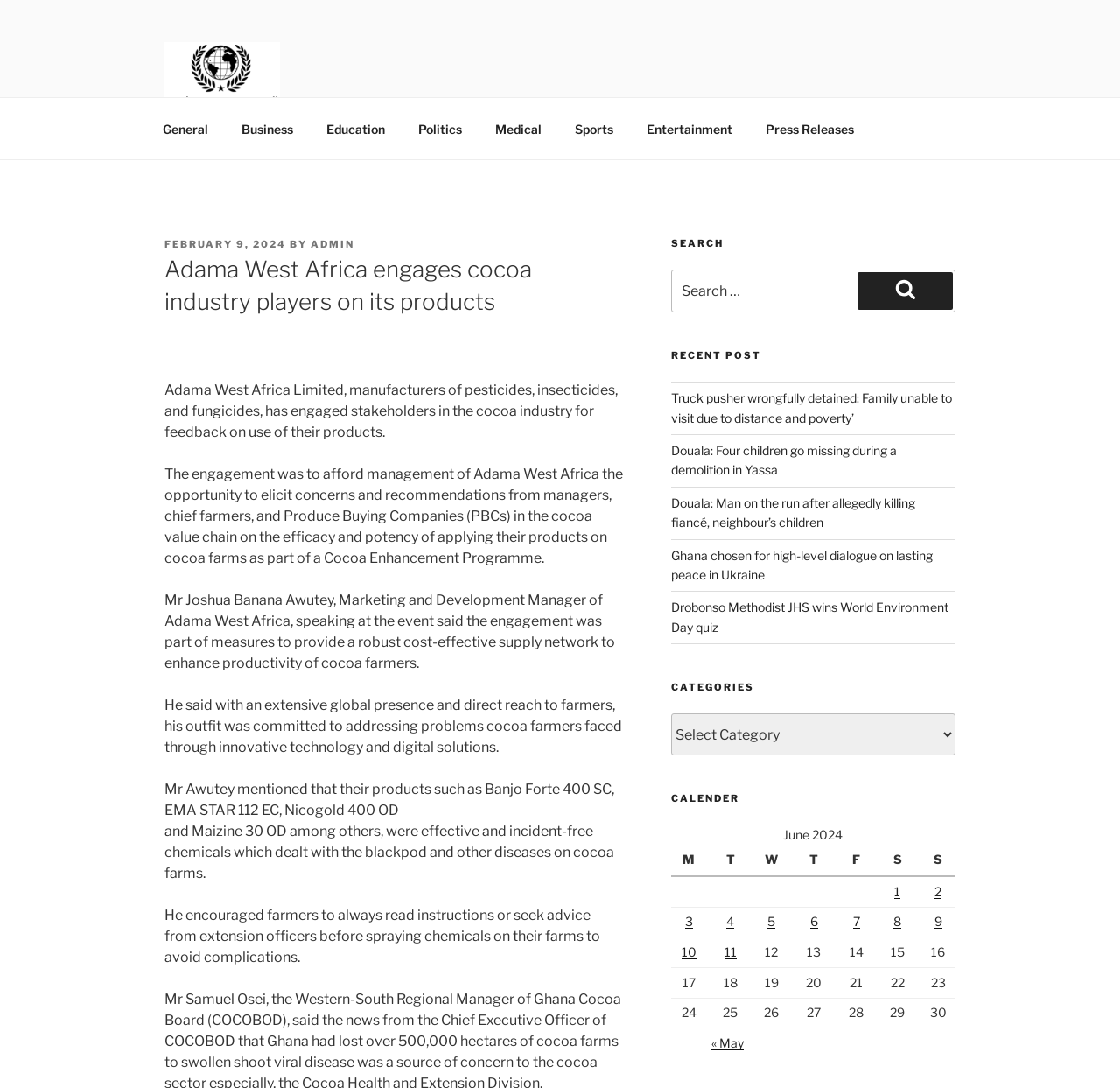What is the purpose of the engagement mentioned in the article?
Answer with a single word or phrase by referring to the visual content.

To elicit concerns and recommendations